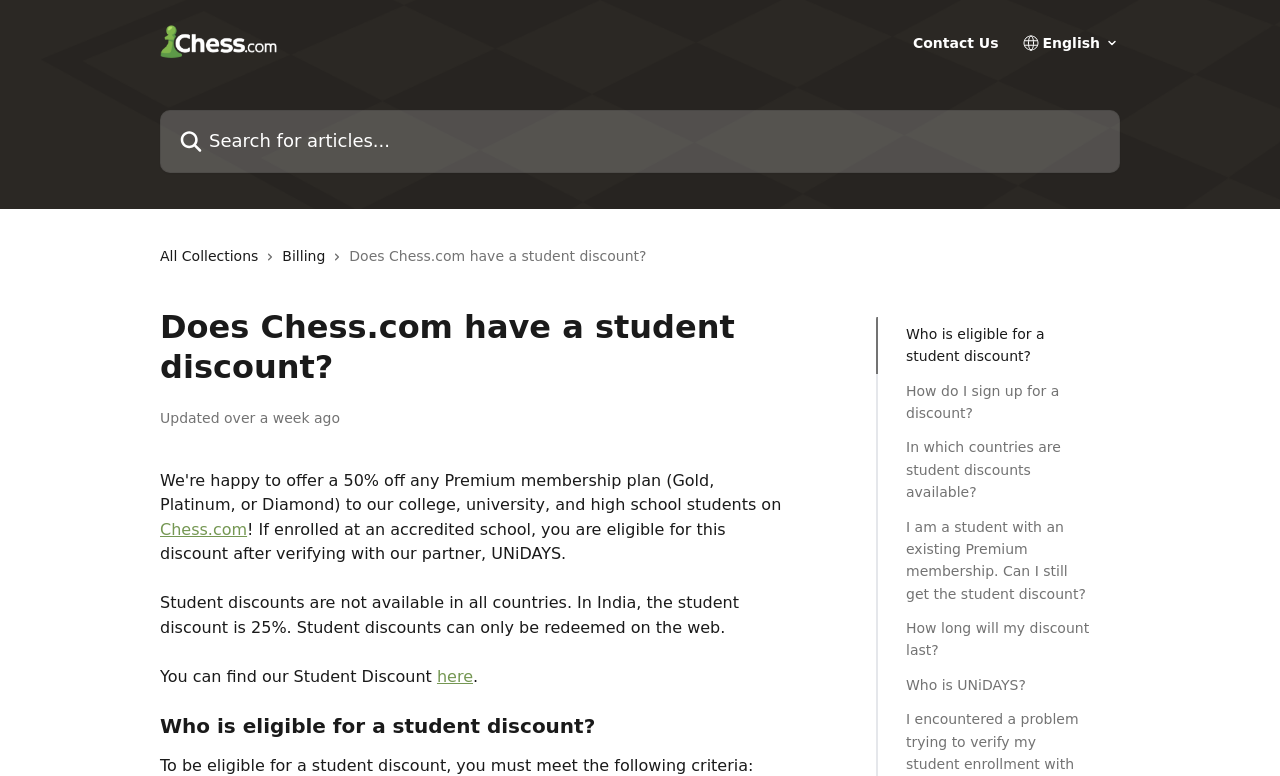Identify the bounding box coordinates for the UI element described by the following text: "alt="Chess.com Help Center"". Provide the coordinates as four float numbers between 0 and 1, in the format [left, top, right, bottom].

[0.125, 0.031, 0.217, 0.076]